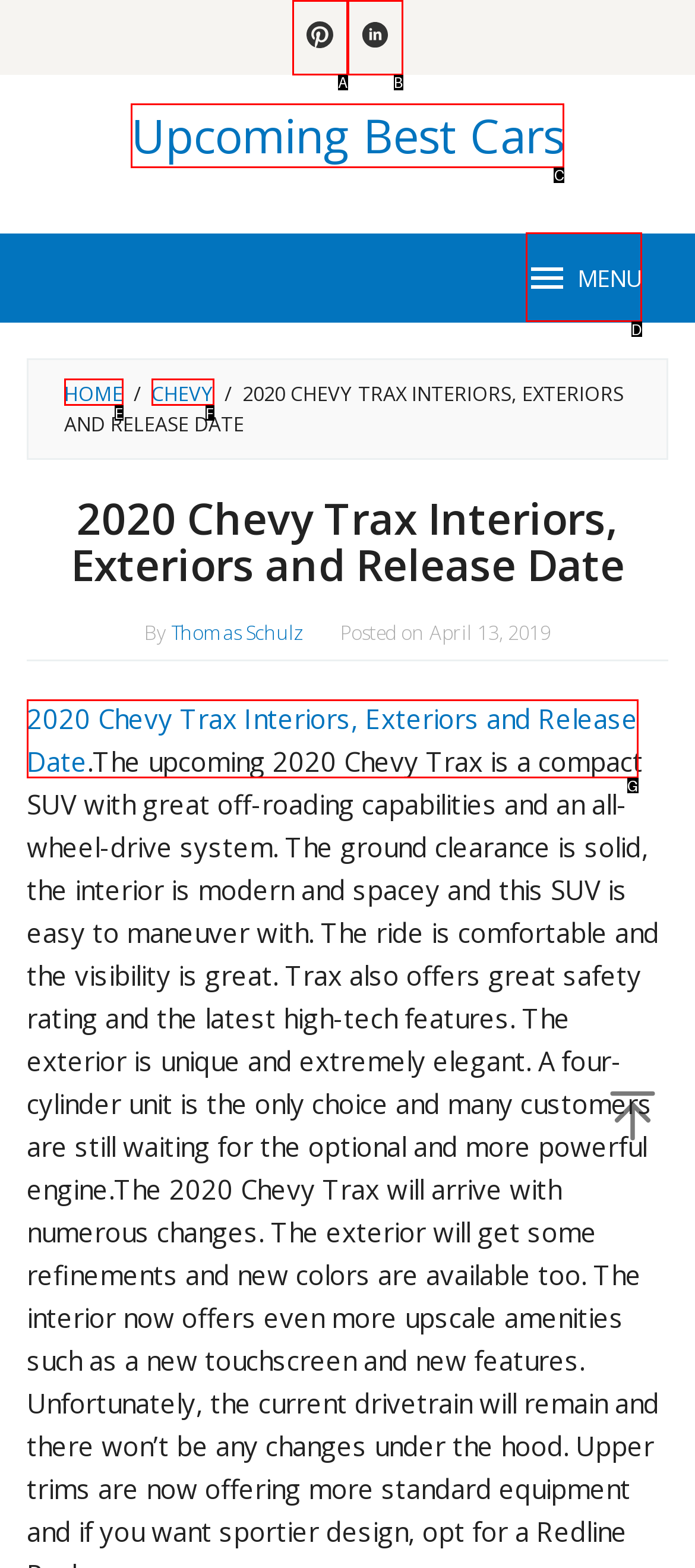Determine which option aligns with the description: Upcoming Best Cars. Provide the letter of the chosen option directly.

C